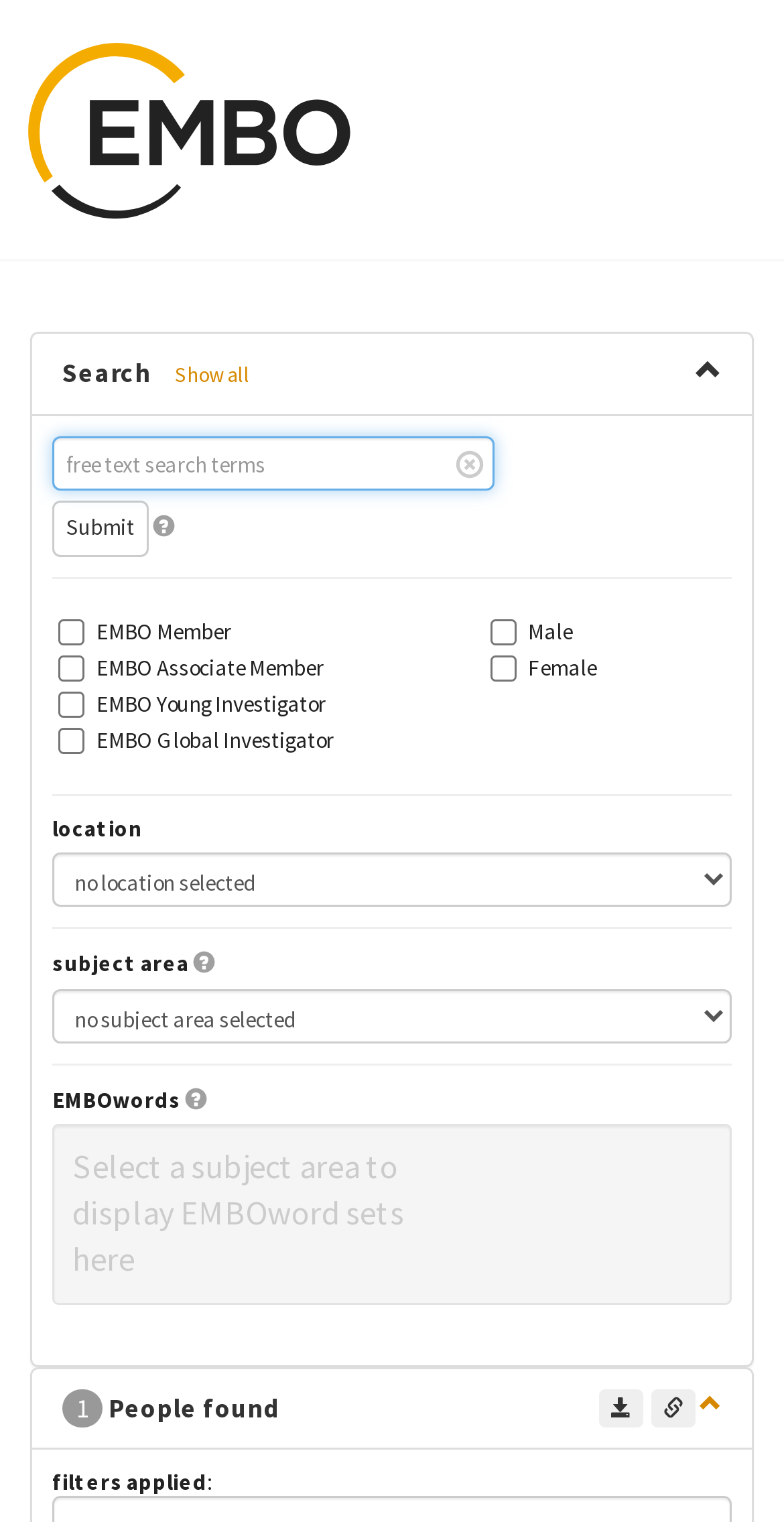Based on the element description: "Research showcase", identify the UI element and provide its bounding box coordinates. Use four float numbers between 0 and 1, [left, top, right, bottom].

None